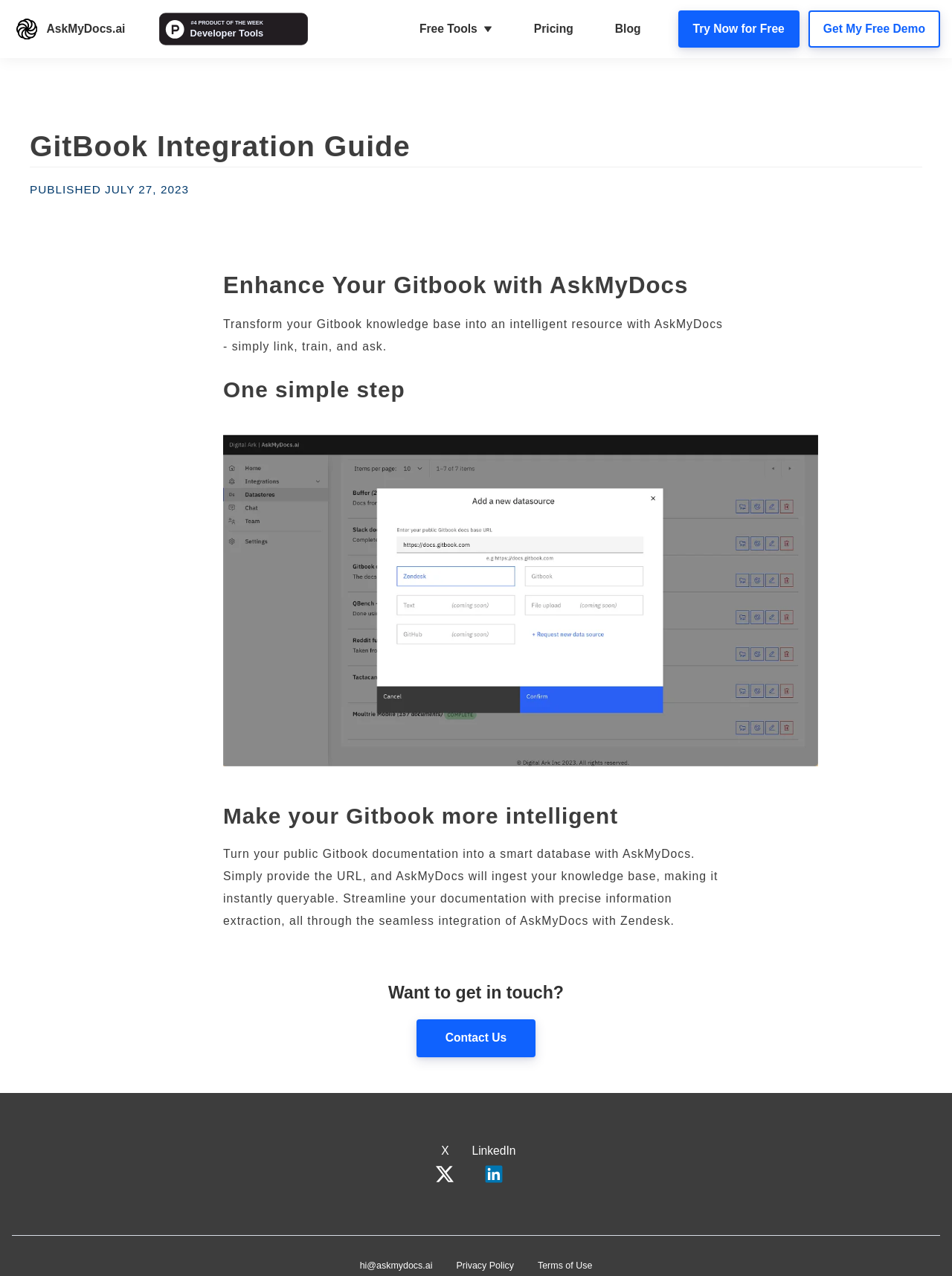Given the description: "Terms of Use", determine the bounding box coordinates of the UI element. The coordinates should be formatted as four float numbers between 0 and 1, [left, top, right, bottom].

[0.565, 0.989, 0.622, 0.996]